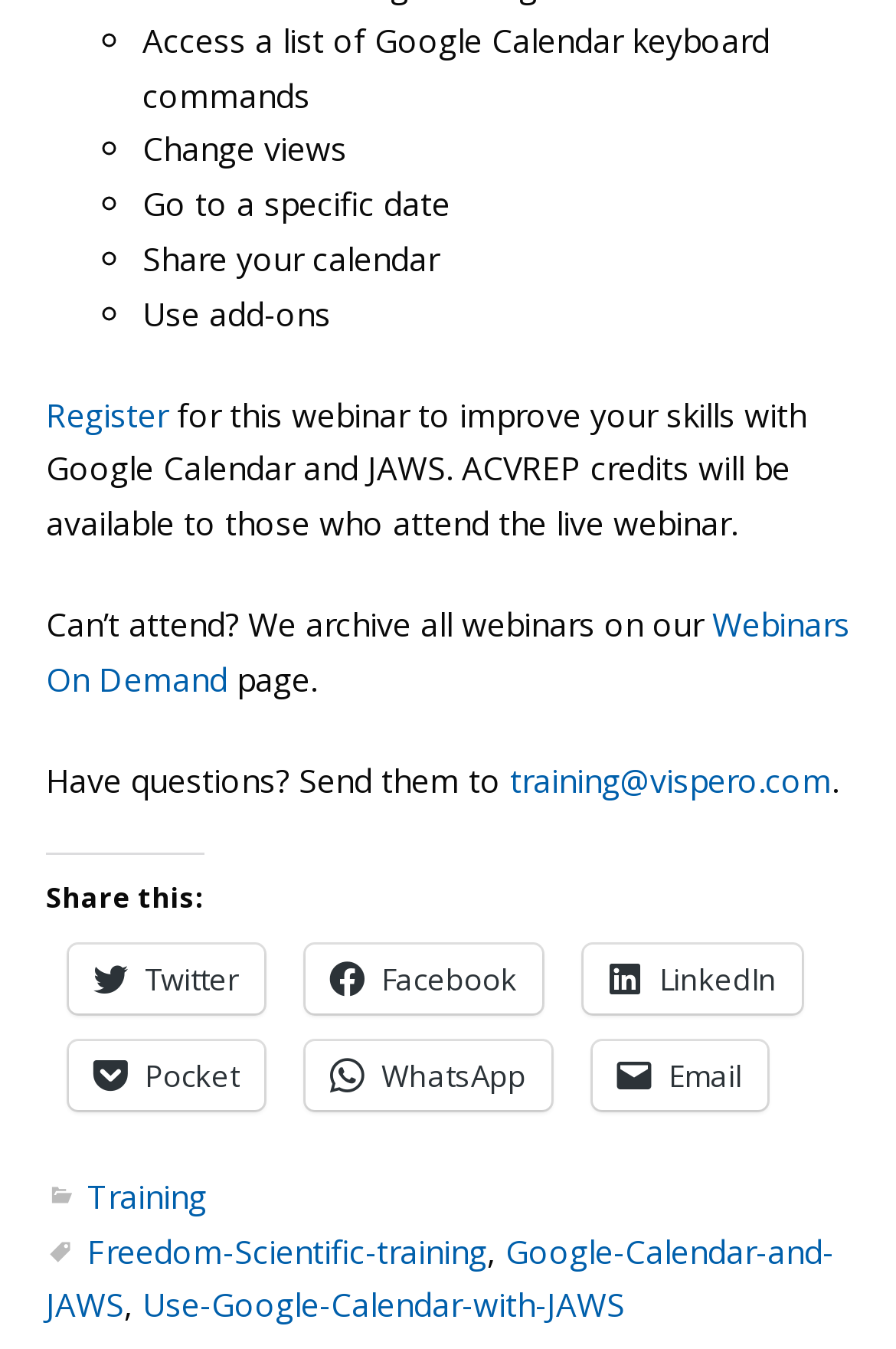What is the topic of the webinar?
Provide an in-depth answer to the question, covering all aspects.

I inferred this answer by looking at the text 'for this webinar to improve your skills with Google Calendar and JAWS' which suggests that the webinar is about Google Calendar and JAWS.